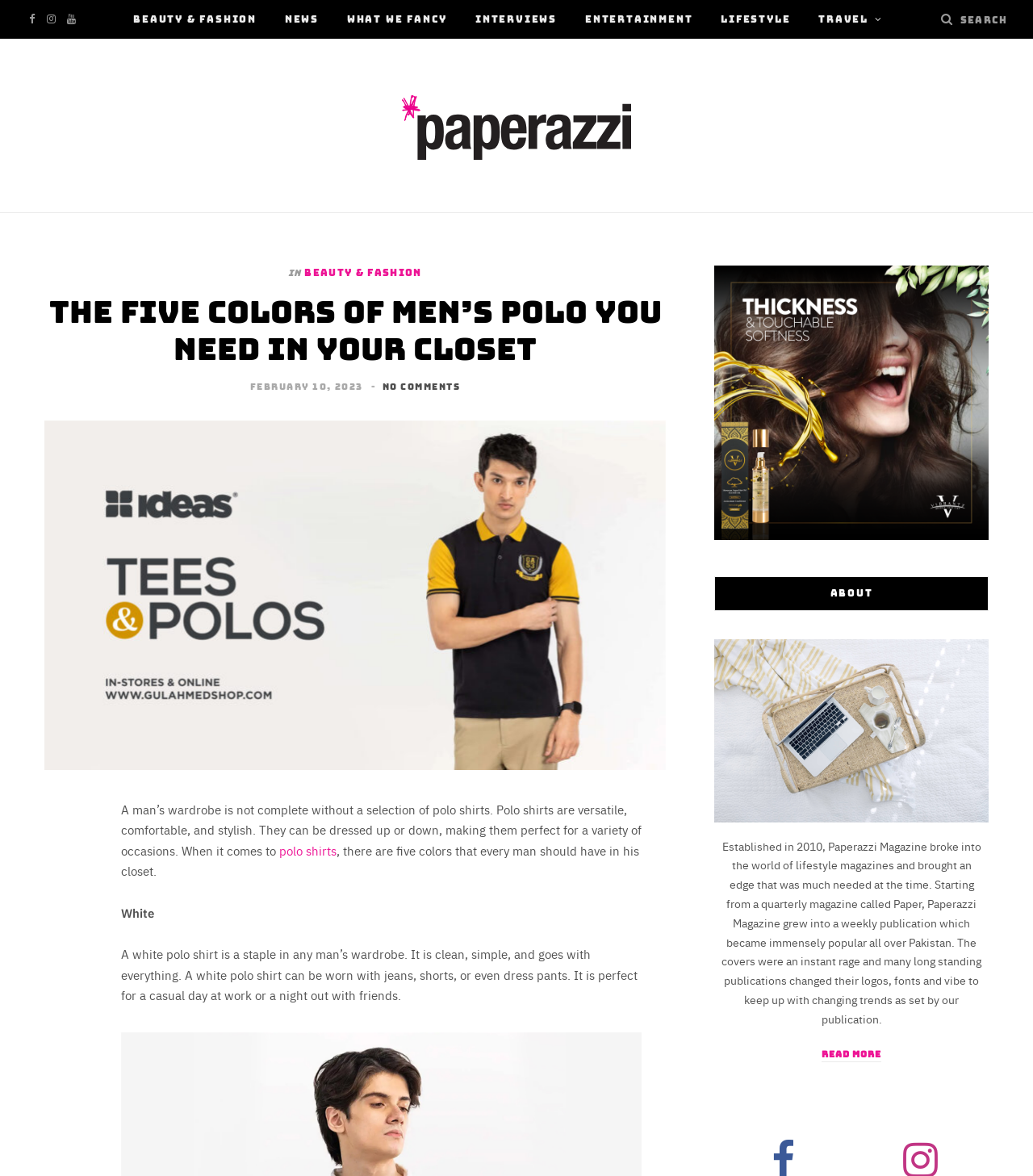Please determine the primary heading and provide its text.

The Five Colors of Men’s Polo You Need in Your Closet